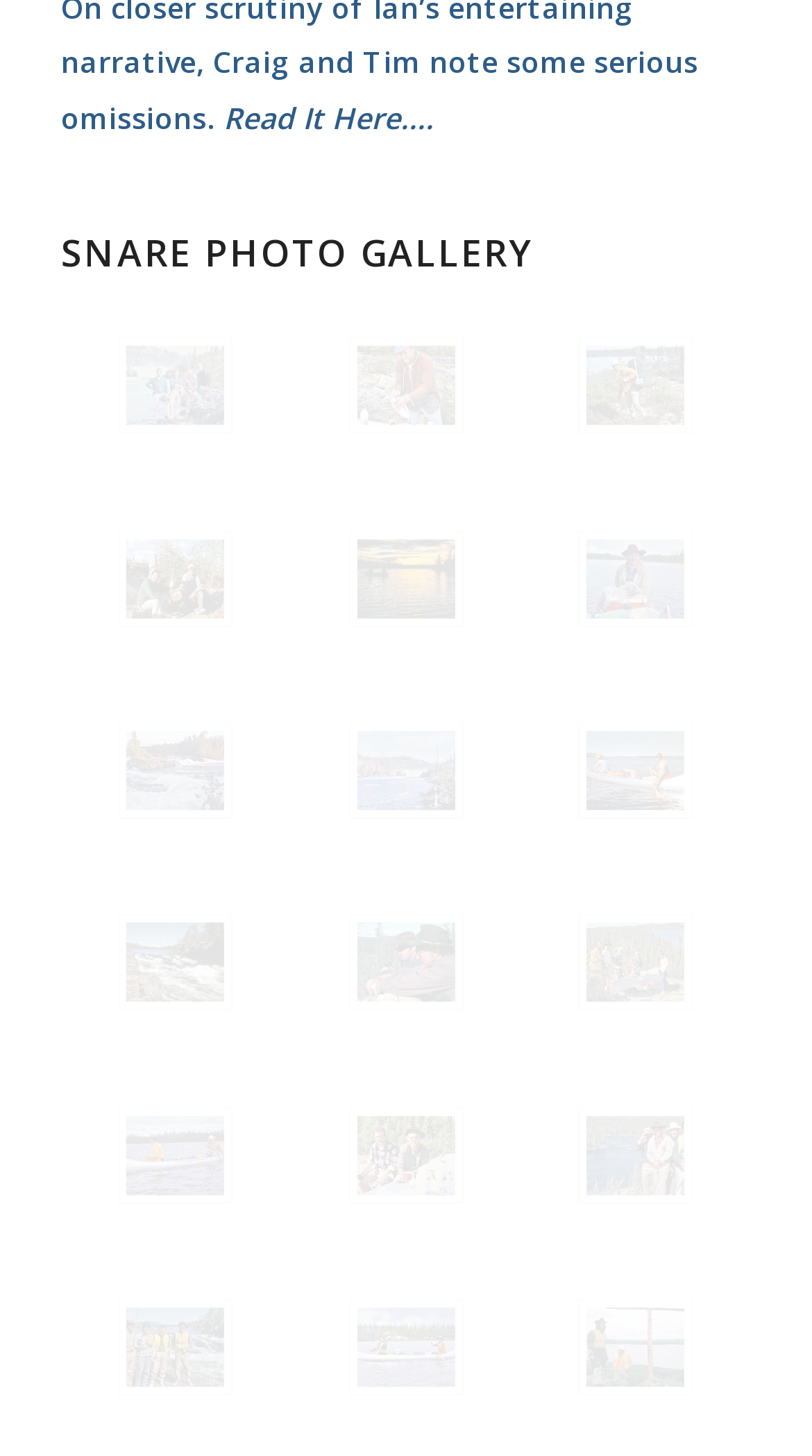Bounding box coordinates should be provided in the format (top-left x, top-left y, bottom-right x, bottom-right y) with all values between 0 and 1. Identify the bounding box for this UI element: title="Jean on portage"

[0.642, 0.199, 0.925, 0.331]